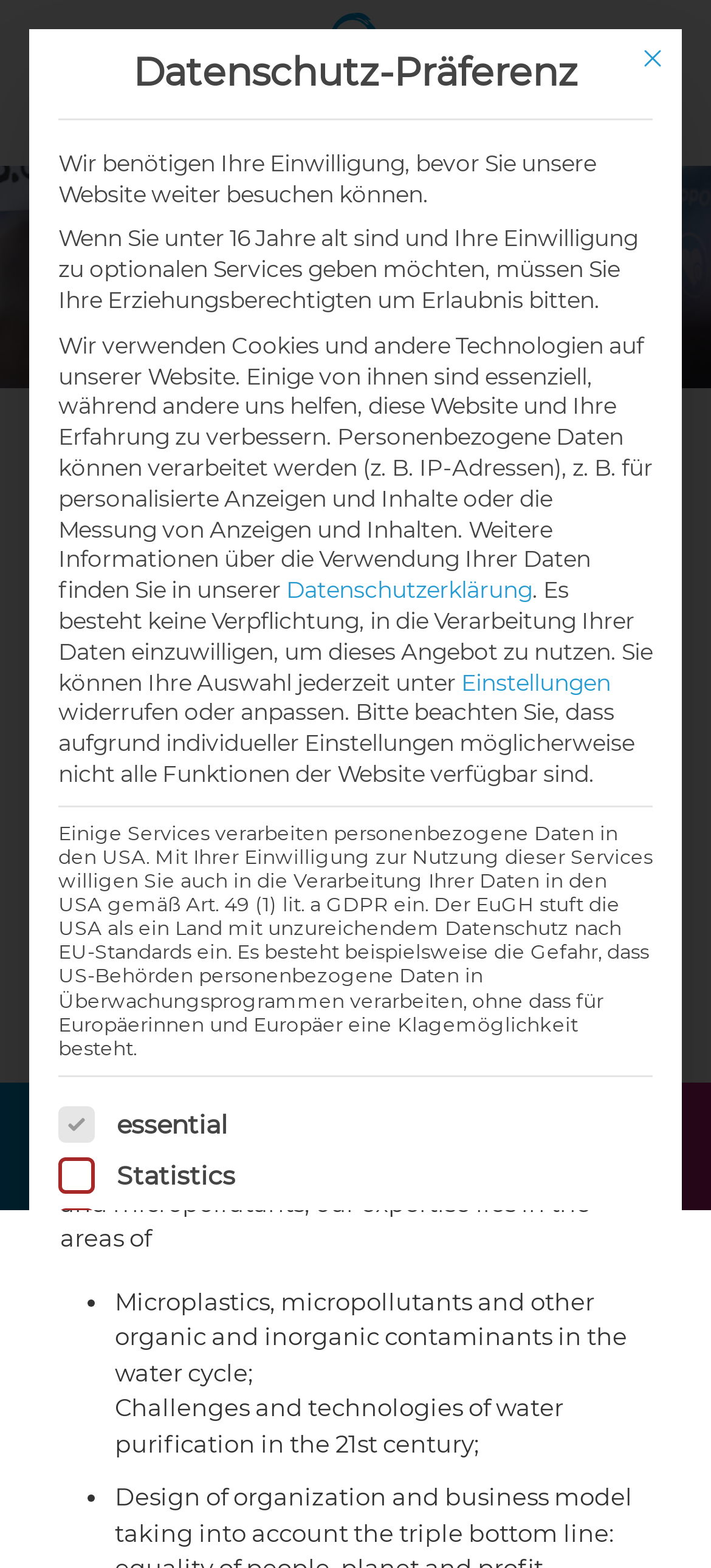Provide a one-word or short-phrase response to the question:
What is the purpose of the 'Datenschutzerklärung' link?

To access the privacy policy